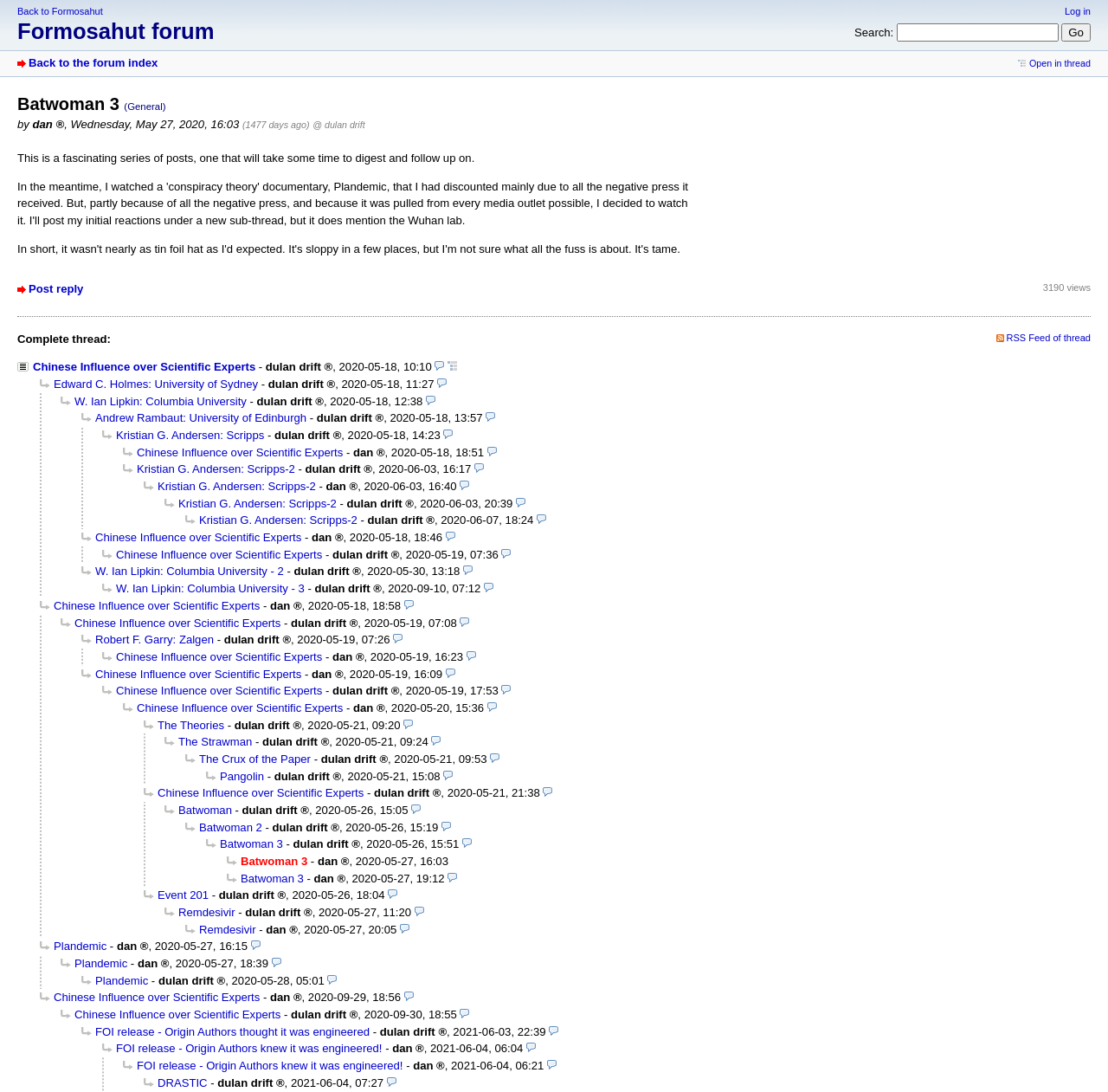Who is the author of the post 'Batwoman 3 (General)'?
Provide a short answer using one word or a brief phrase based on the image.

Administrator